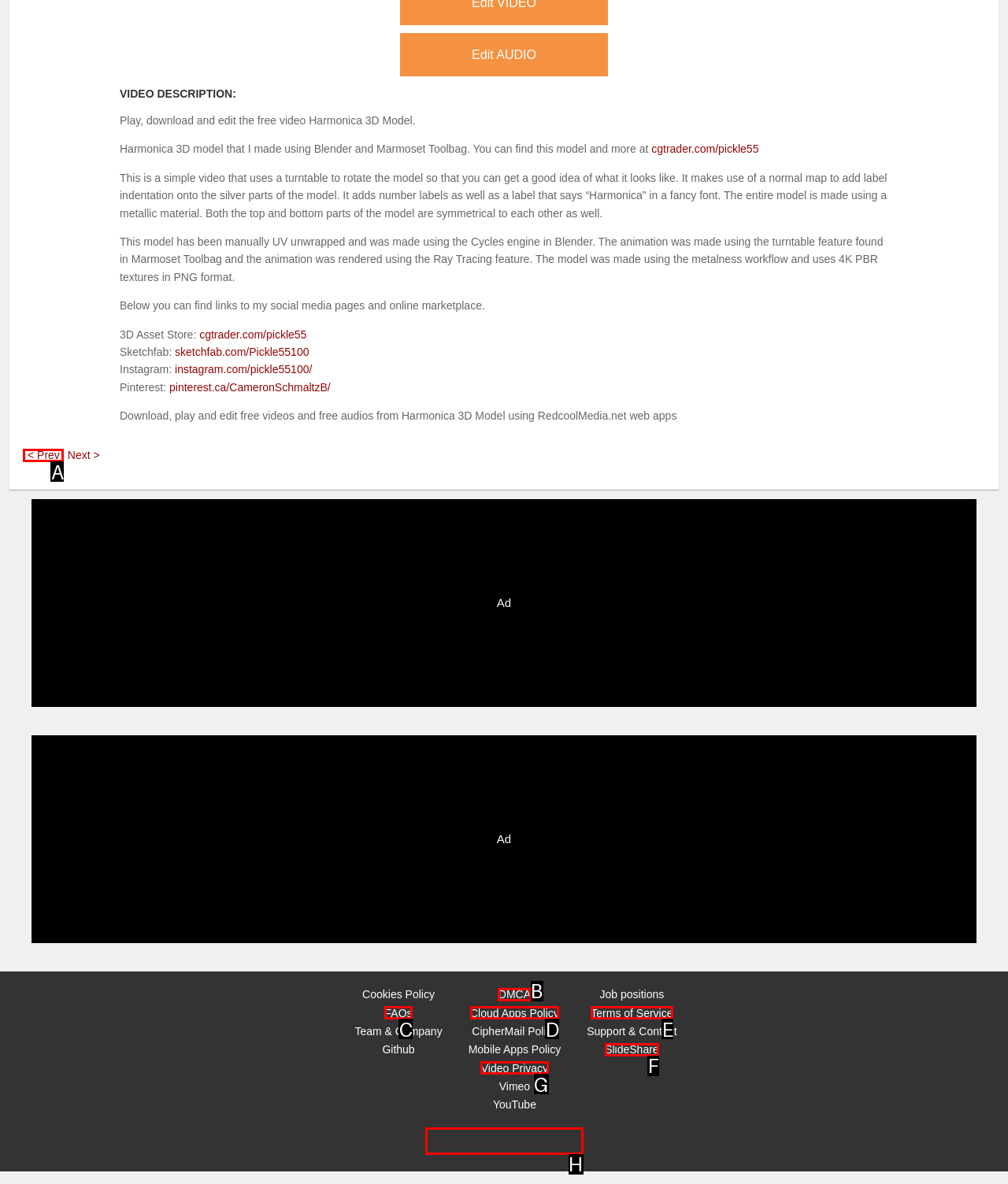Identify the correct choice to execute this task: Go to previous page
Respond with the letter corresponding to the right option from the available choices.

A